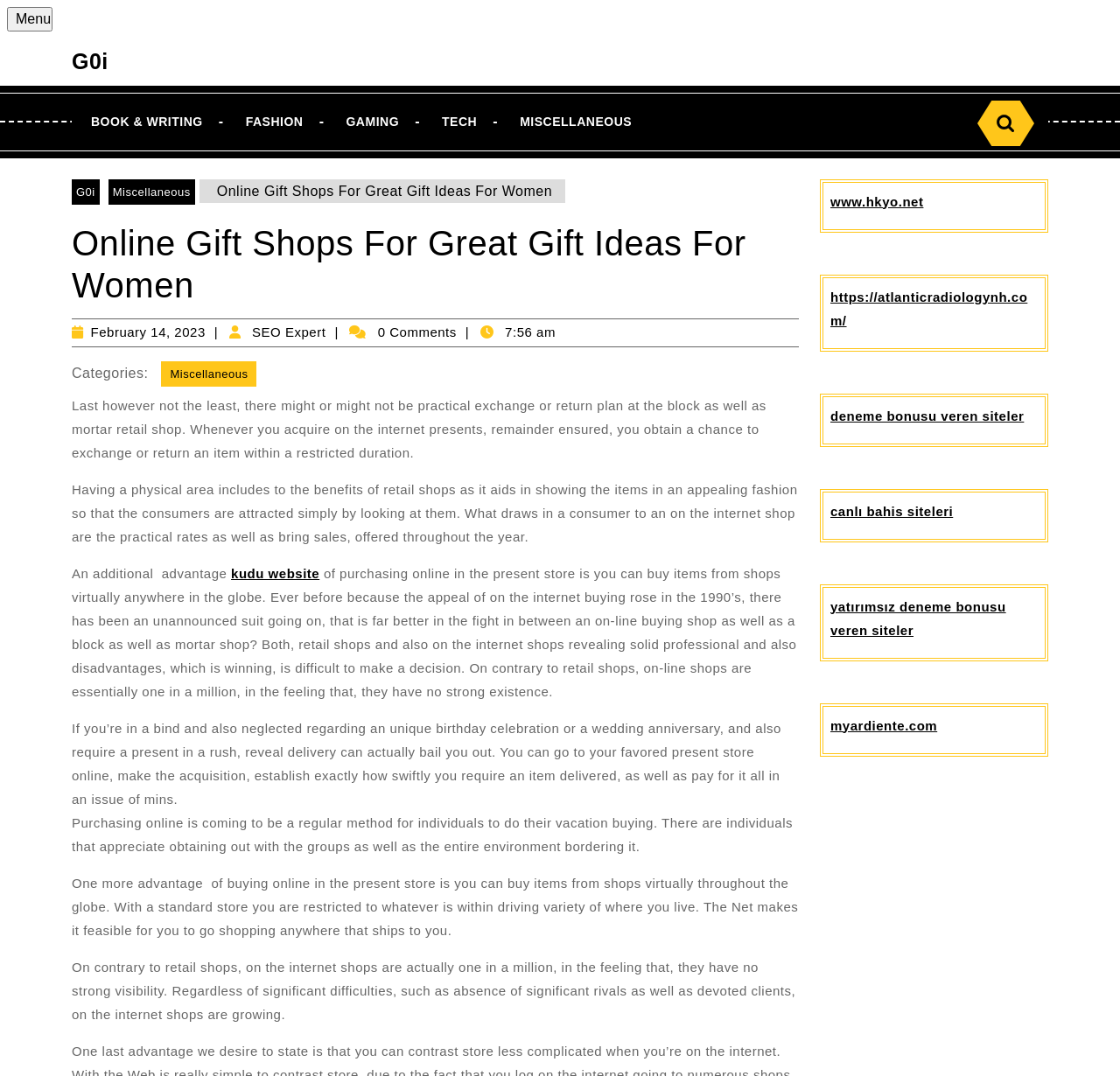Locate the bounding box coordinates of the item that should be clicked to fulfill the instruction: "Click on the 'Search' button".

[0.873, 0.093, 0.923, 0.136]